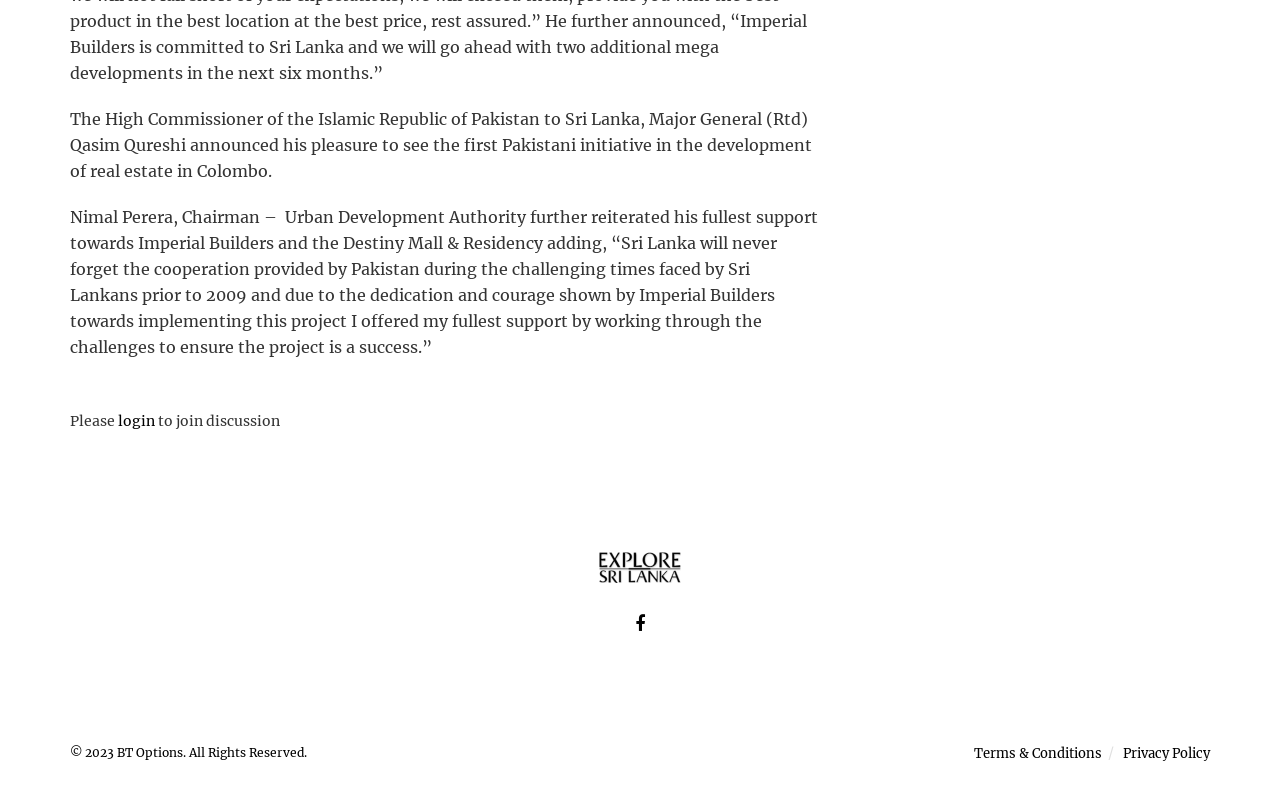Find the bounding box coordinates corresponding to the UI element with the description: "alt="exlpore-sri-lanka-logo"". The coordinates should be formatted as [left, top, right, bottom], with values as floats between 0 and 1.

[0.32, 0.704, 0.68, 0.743]